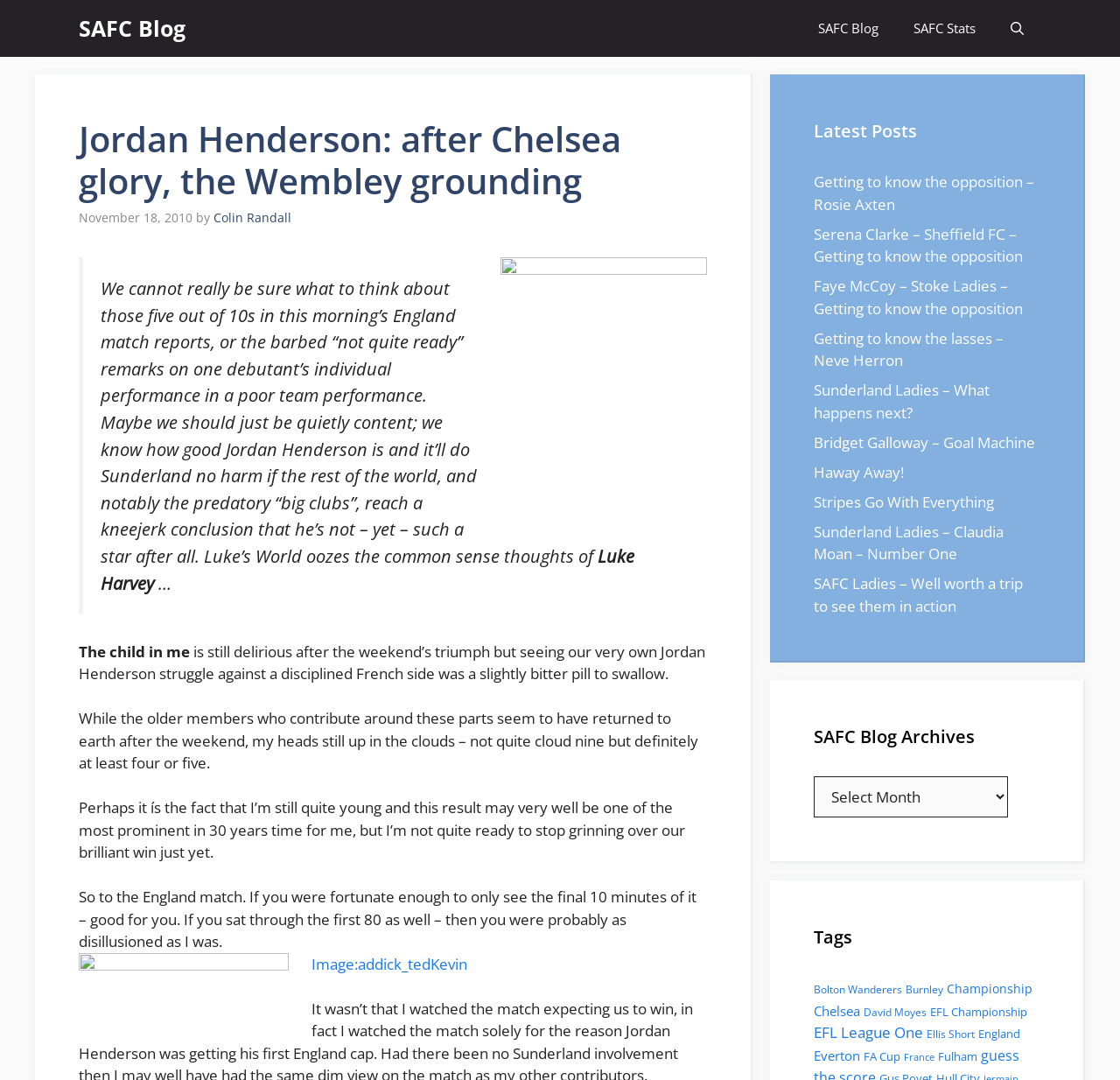What is the date of the article?
Please answer the question with a detailed and comprehensive explanation.

I found the answer by looking at the article's metadata, where I saw the text 'November 18, 2010'. This indicates that the article was published on November 18, 2010.